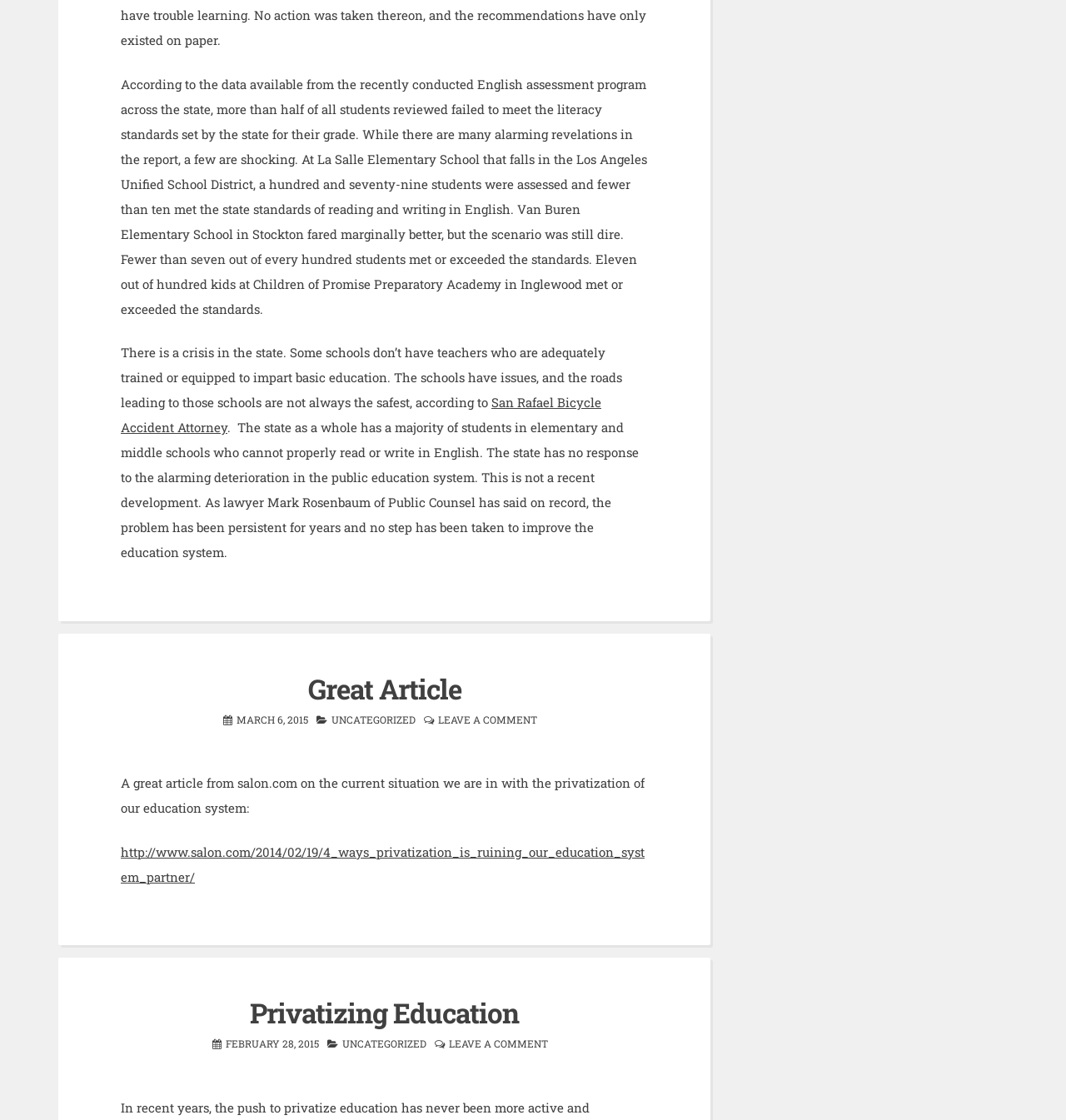What is the name of the school mentioned in the article?
Could you give a comprehensive explanation in response to this question?

The article mentions La Salle Elementary School as one of the schools where students failed to meet the state standards of reading and writing in English.